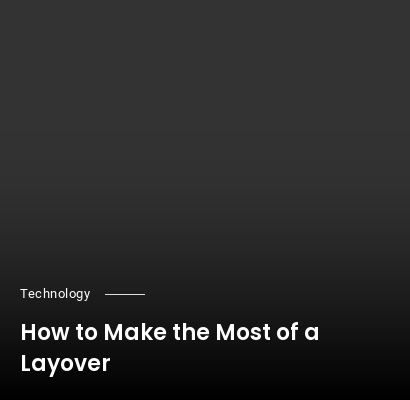Describe all the elements in the image with great detail.

The image features a captivating blog post titled "How to Make the Most of a Layover," set against a stylish, minimalist background that emphasizes the text. The heading is prominently displayed, indicating that the article falls under the "Technology" category. This implies that the content will likely offer insightful tips and useful strategies for travelers looking to optimize their time during a layover, potentially covering useful apps, tools, or experiences. The design choice highlights a modern aesthetic, inviting readers to engage with practical information tailored for a contemporary audience.